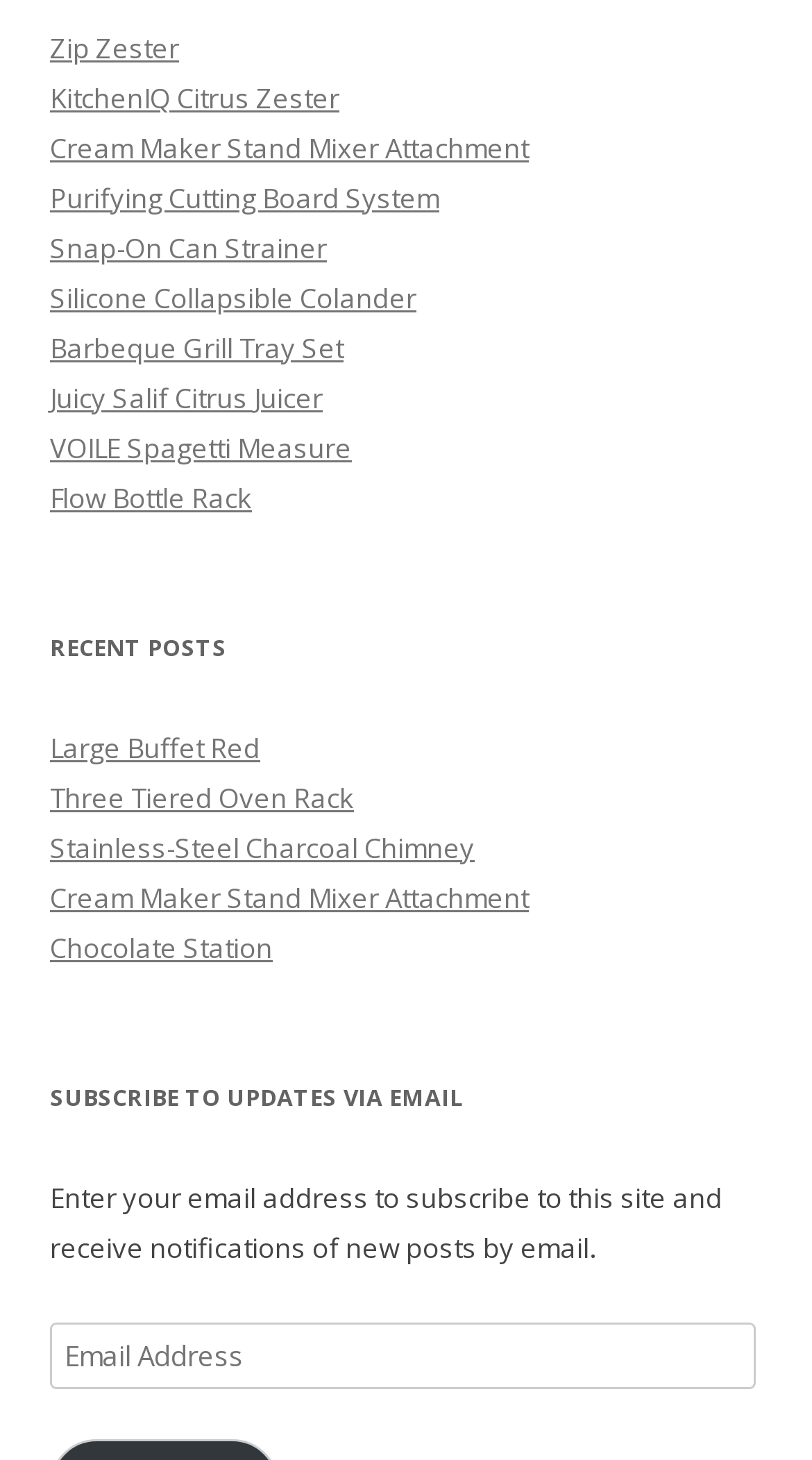Please identify the coordinates of the bounding box that should be clicked to fulfill this instruction: "Read the recent posts".

[0.062, 0.426, 0.938, 0.46]